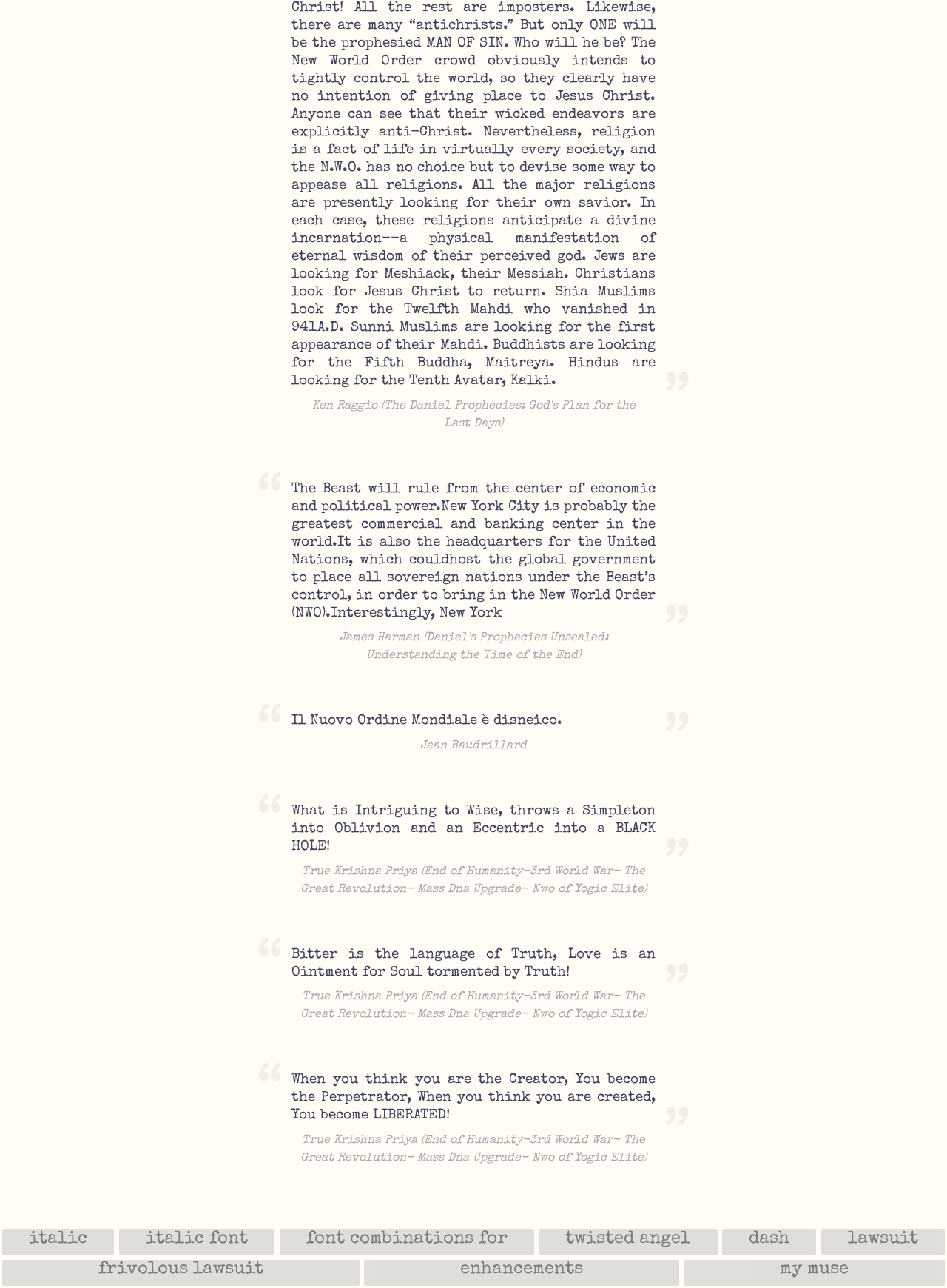Bounding box coordinates are specified in the format (top-left x, top-left y, bottom-right x, bottom-right y). All values are floating point numbers bounded between 0 and 1. Please provide the bounding box coordinate of the region this sentence describes: frivolous lawsuit

[0.002, 0.978, 0.38, 0.998]